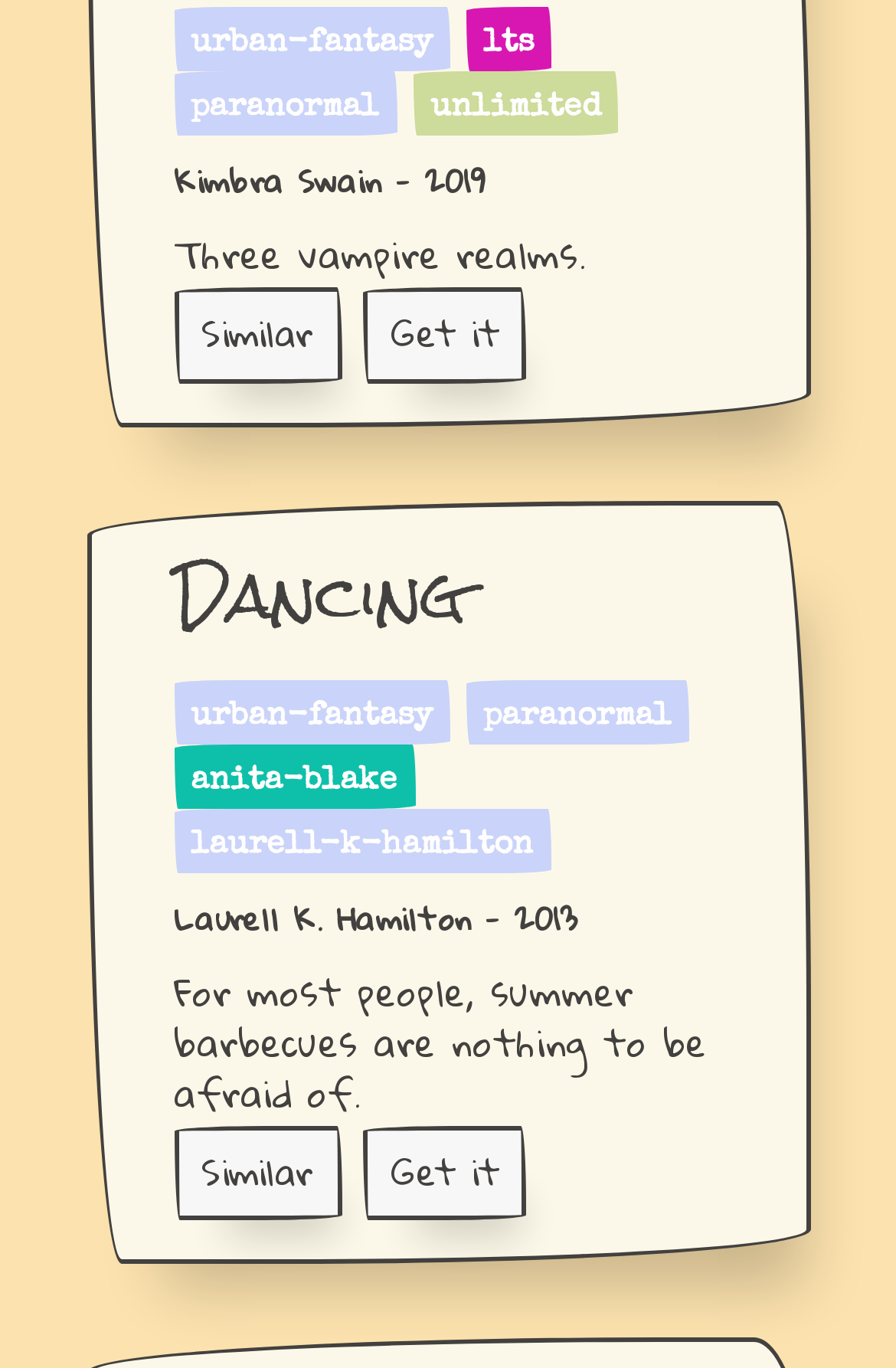Locate the bounding box coordinates of the item that should be clicked to fulfill the instruction: "Click on Township".

None